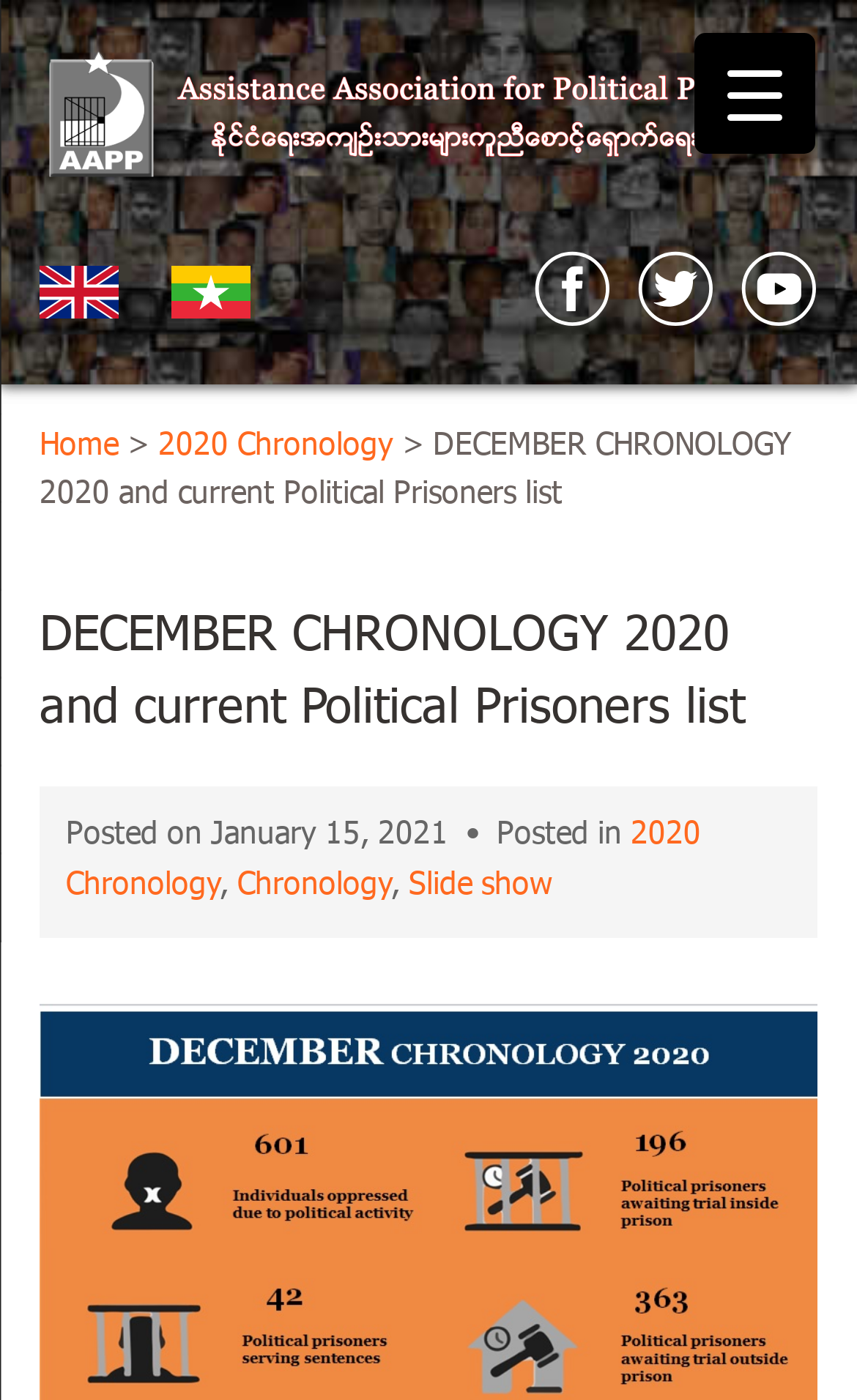How many images are on the webpage?
Based on the image, give a concise answer in the form of a single word or short phrase.

5